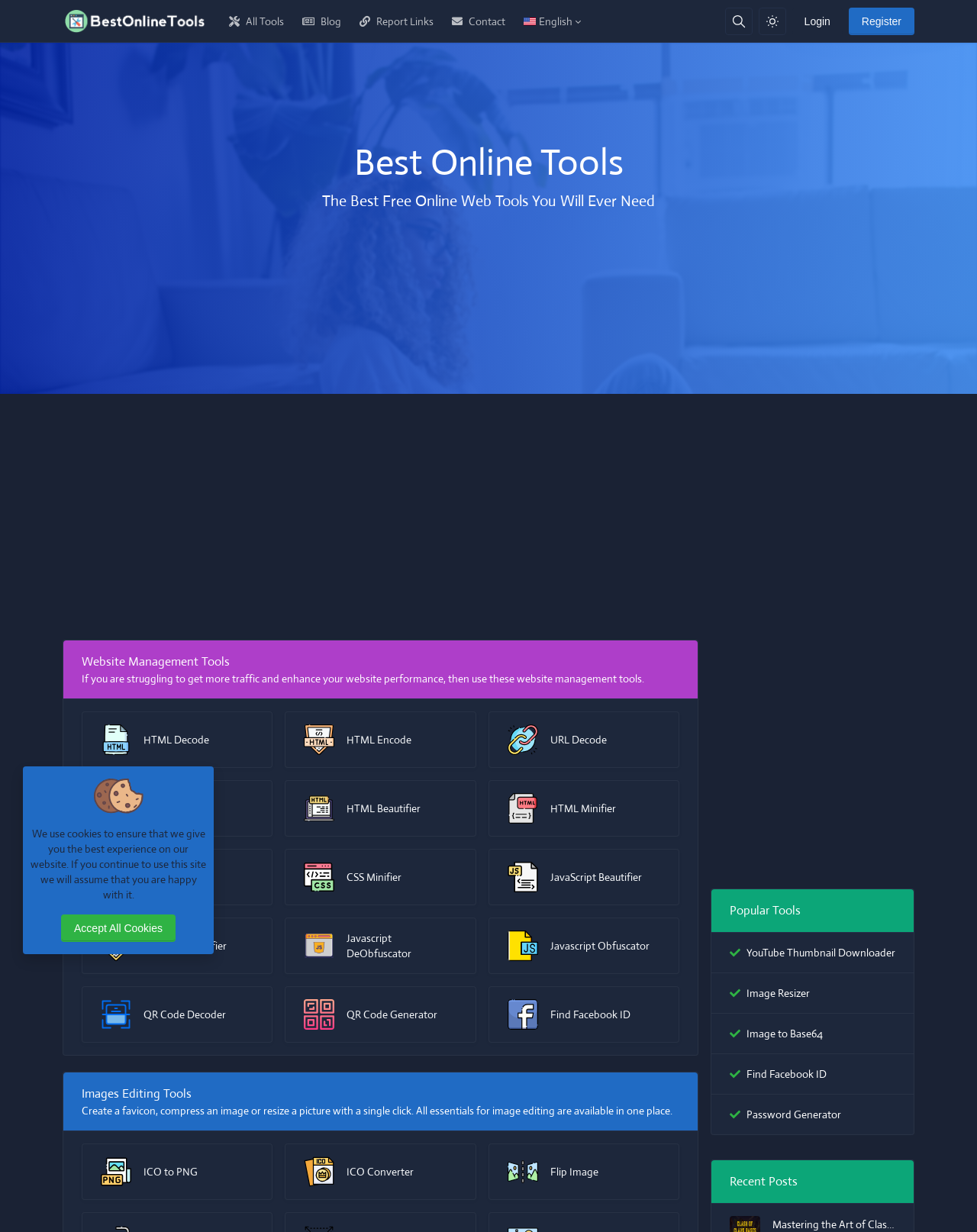Identify the bounding box coordinates for the region to click in order to carry out this instruction: "Enable light mode". Provide the coordinates using four float numbers between 0 and 1, formatted as [left, top, right, bottom].

[0.776, 0.006, 0.804, 0.029]